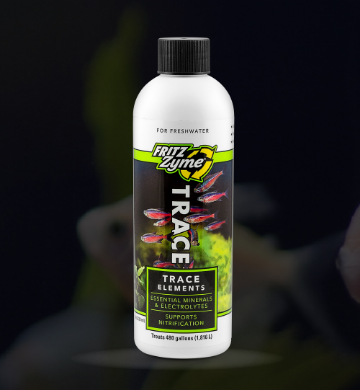How many gallons of water can FritzZyme Trace treat?
Can you give a detailed and elaborate answer to the question?

The caption states that FritzZyme Trace is designed to treat 480 gallons (1,814 liters) of water, making it effective for a variety of freshwater setups.